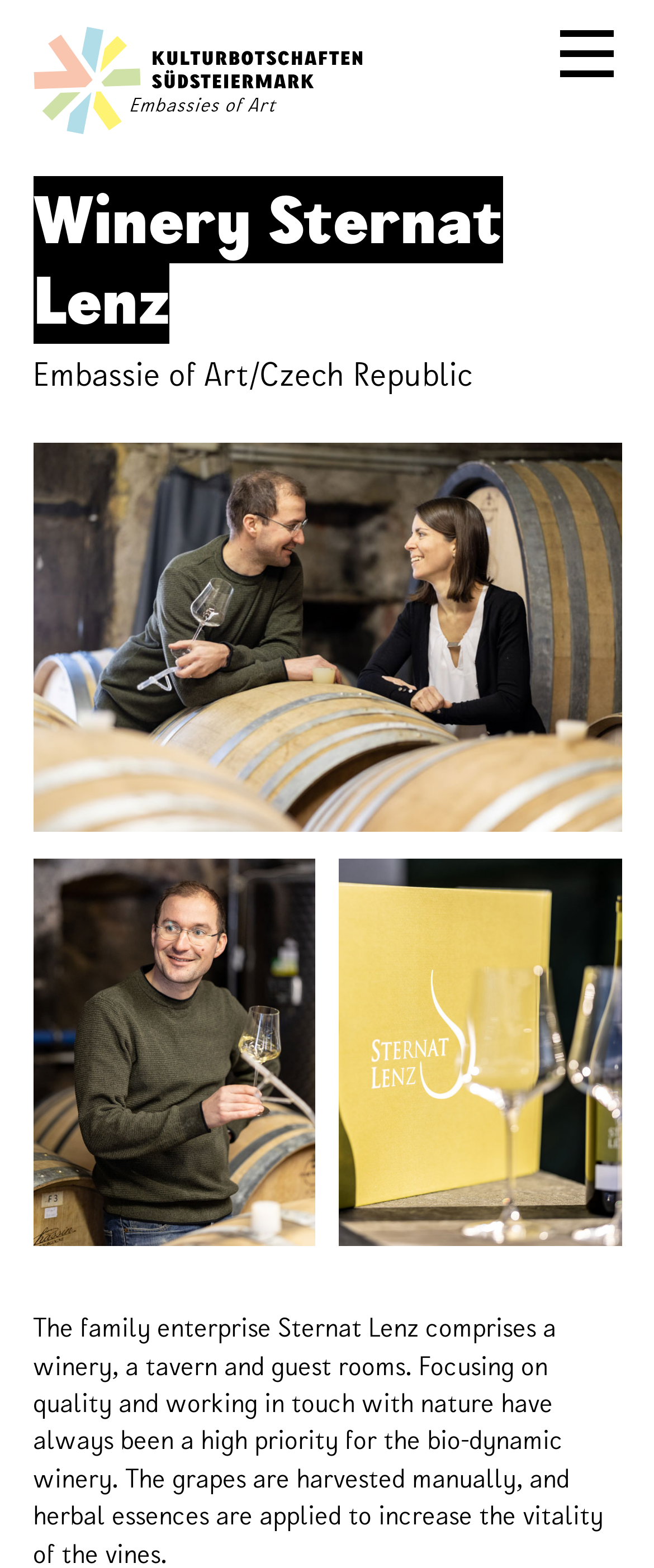From the element description Embassies of Art, predict the bounding box coordinates of the UI element. The coordinates must be specified in the format (top-left x, top-left y, bottom-right x, bottom-right y) and should be within the 0 to 1 range.

[0.05, 0.017, 0.563, 0.086]